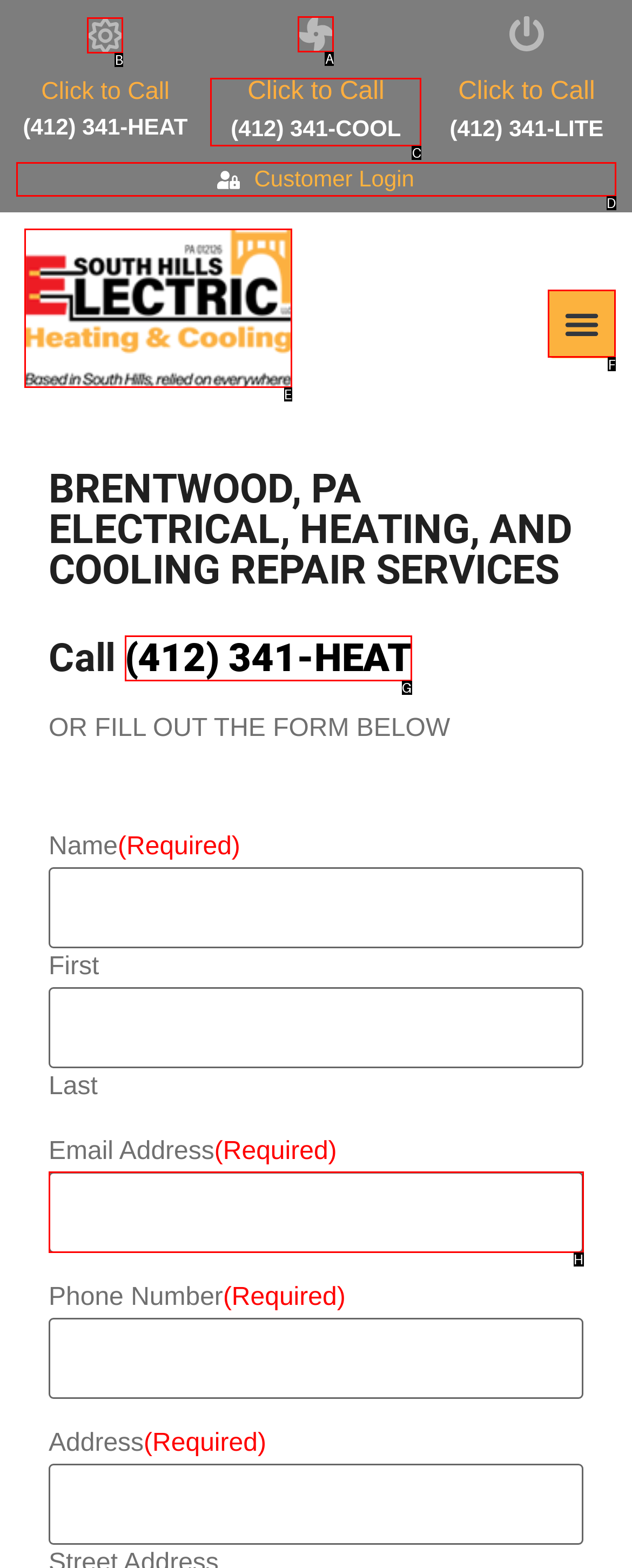Identify the letter of the option to click in order to Click menu toggle. Answer with the letter directly.

F